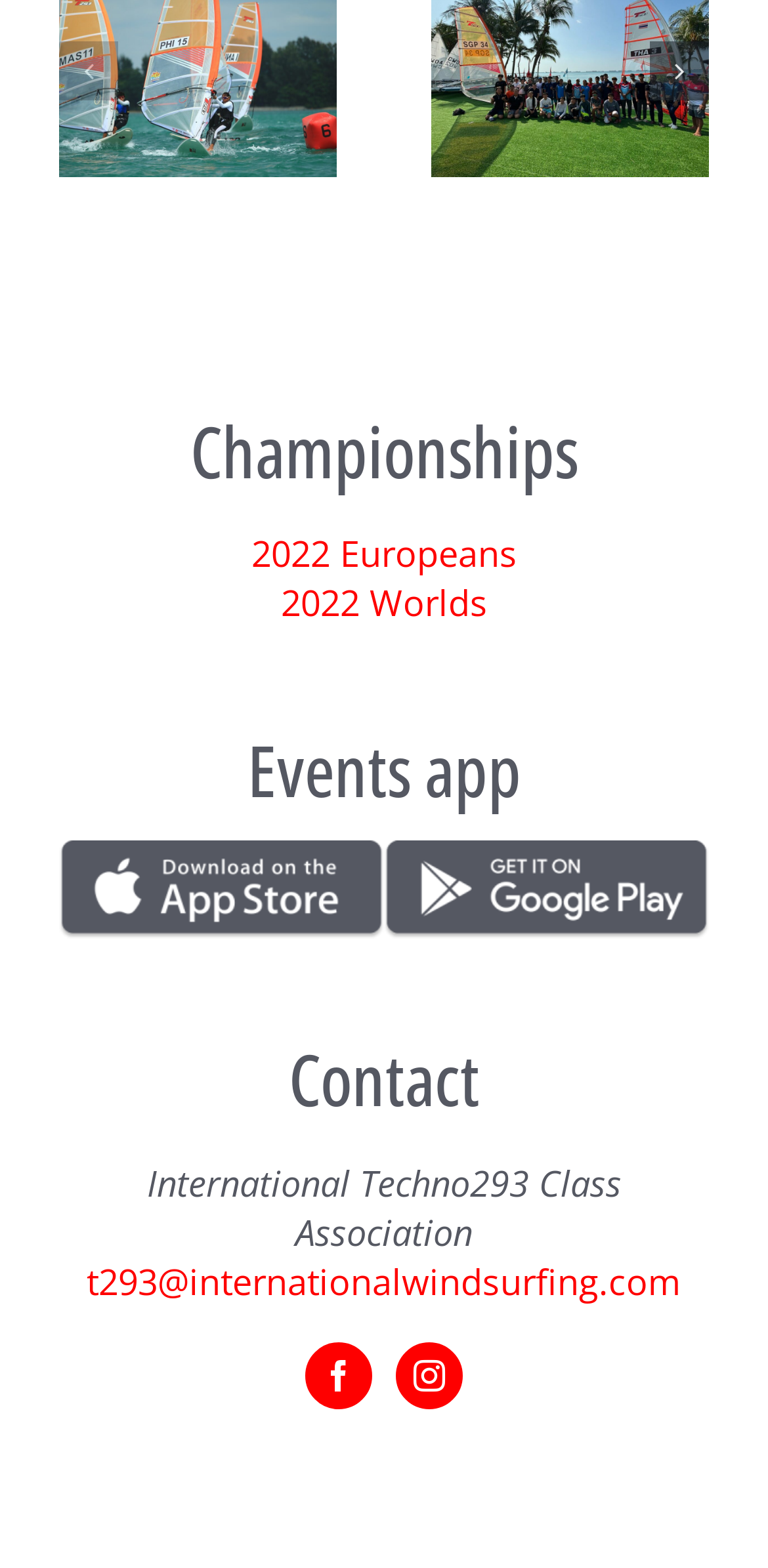Identify the bounding box coordinates for the UI element that matches this description: "t293@internationalwindsurfing.com".

[0.113, 0.802, 0.887, 0.832]